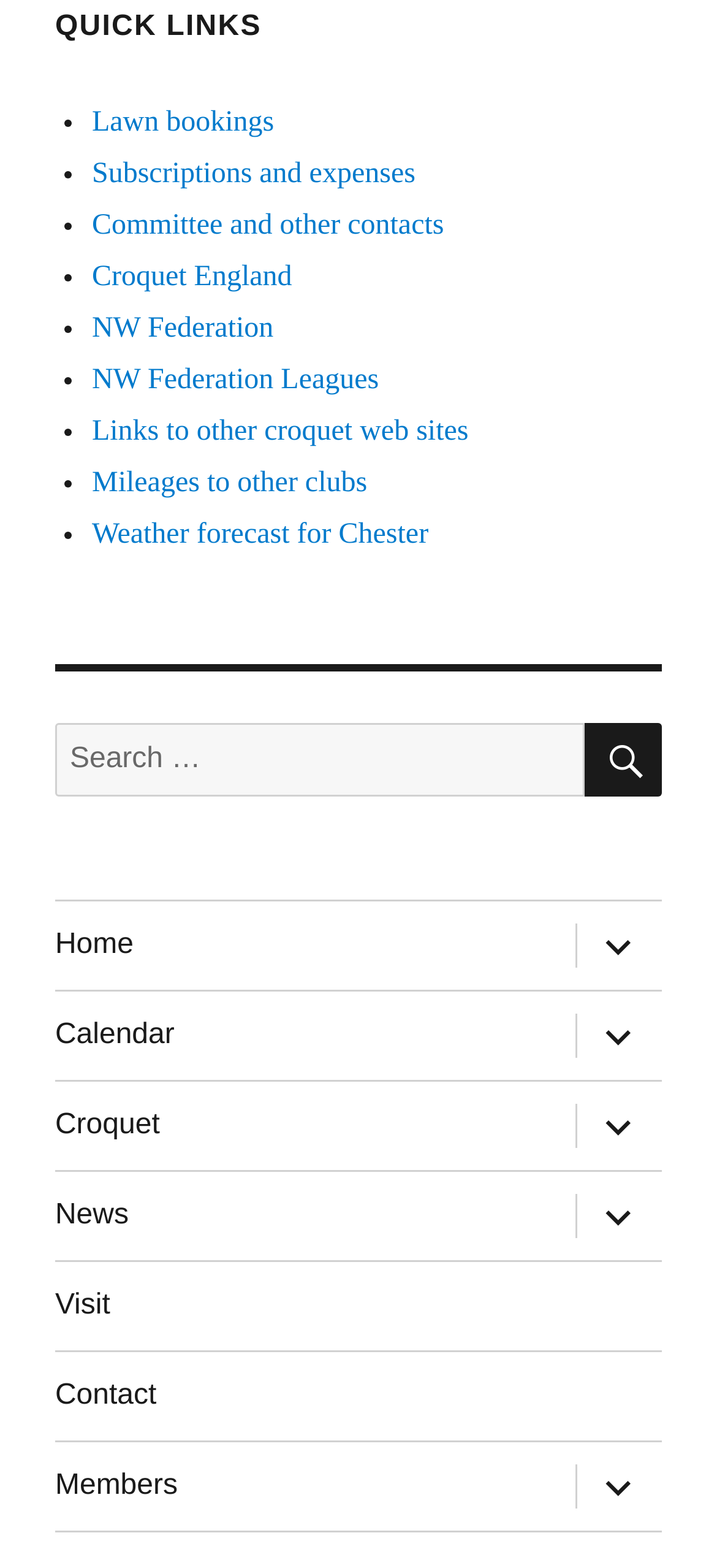Can you provide the bounding box coordinates for the element that should be clicked to implement the instruction: "Go to Home"?

[0.077, 0.574, 0.78, 0.631]